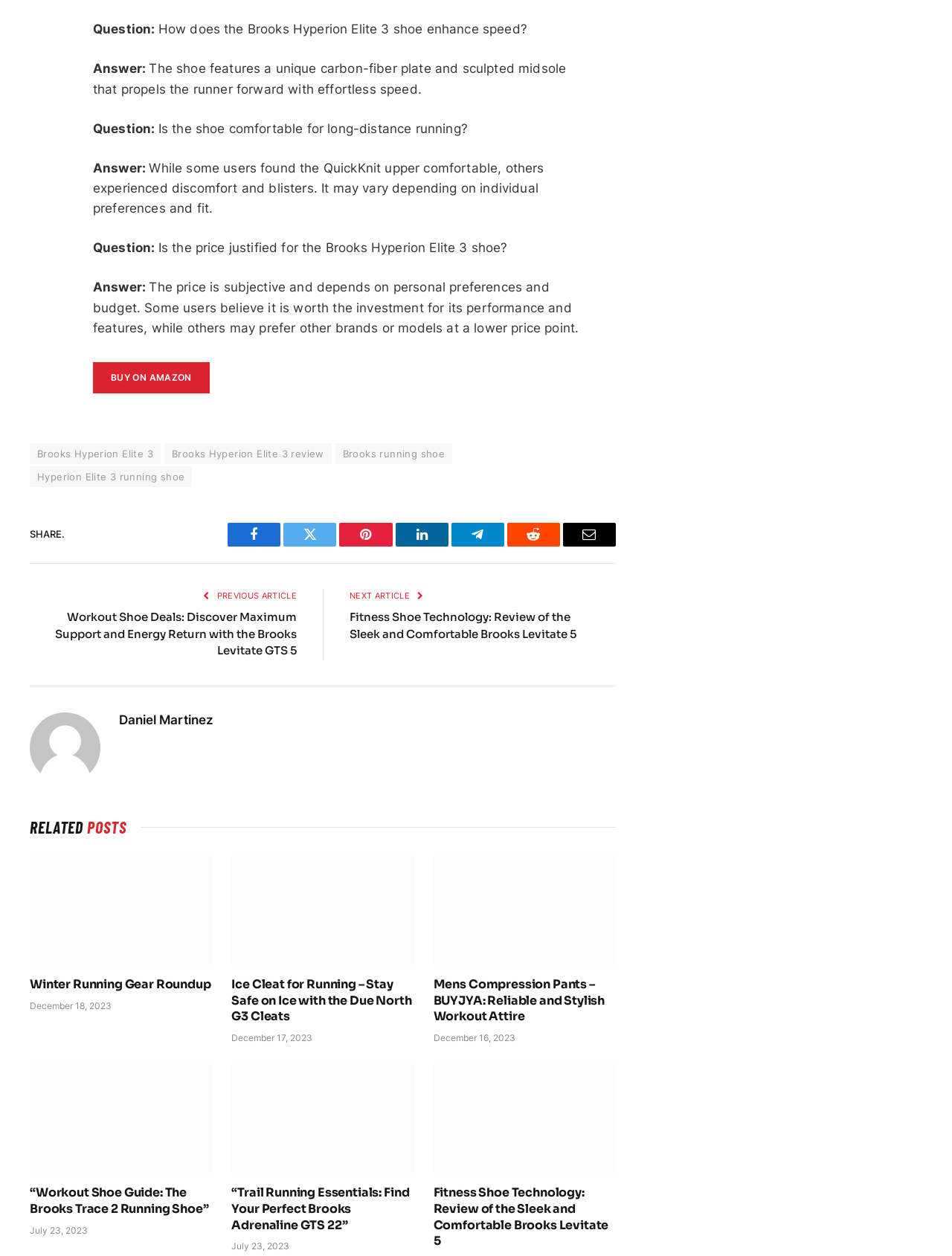Please pinpoint the bounding box coordinates for the region I should click to adhere to this instruction: "Read the previous article 'Workout Shoe Deals: Discover Maximum Support and Energy Return with the Brooks Levitate GTS 5'".

[0.058, 0.486, 0.312, 0.523]